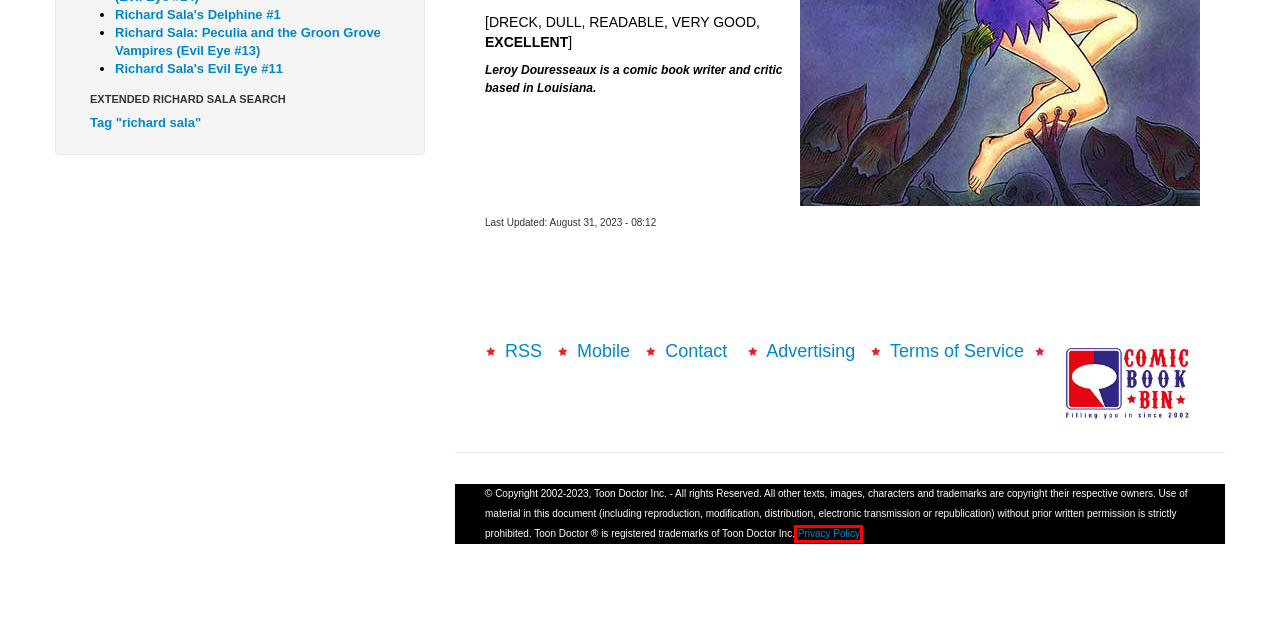A screenshot of a webpage is given, marked with a red bounding box around a UI element. Please select the most appropriate webpage description that fits the new page after clicking the highlighted element. Here are the candidates:
A. Privacy Notice
B. Richard Sala's Delphine #3
C. Richard Sala's Delphine #1
D. Terms of Service
E. Advertise
F. Contact
G. Richard Sala: Peculia and the Groon Grove Vampires (Evil Eye #13)
H. ComicBookBin Mobile Edition

A